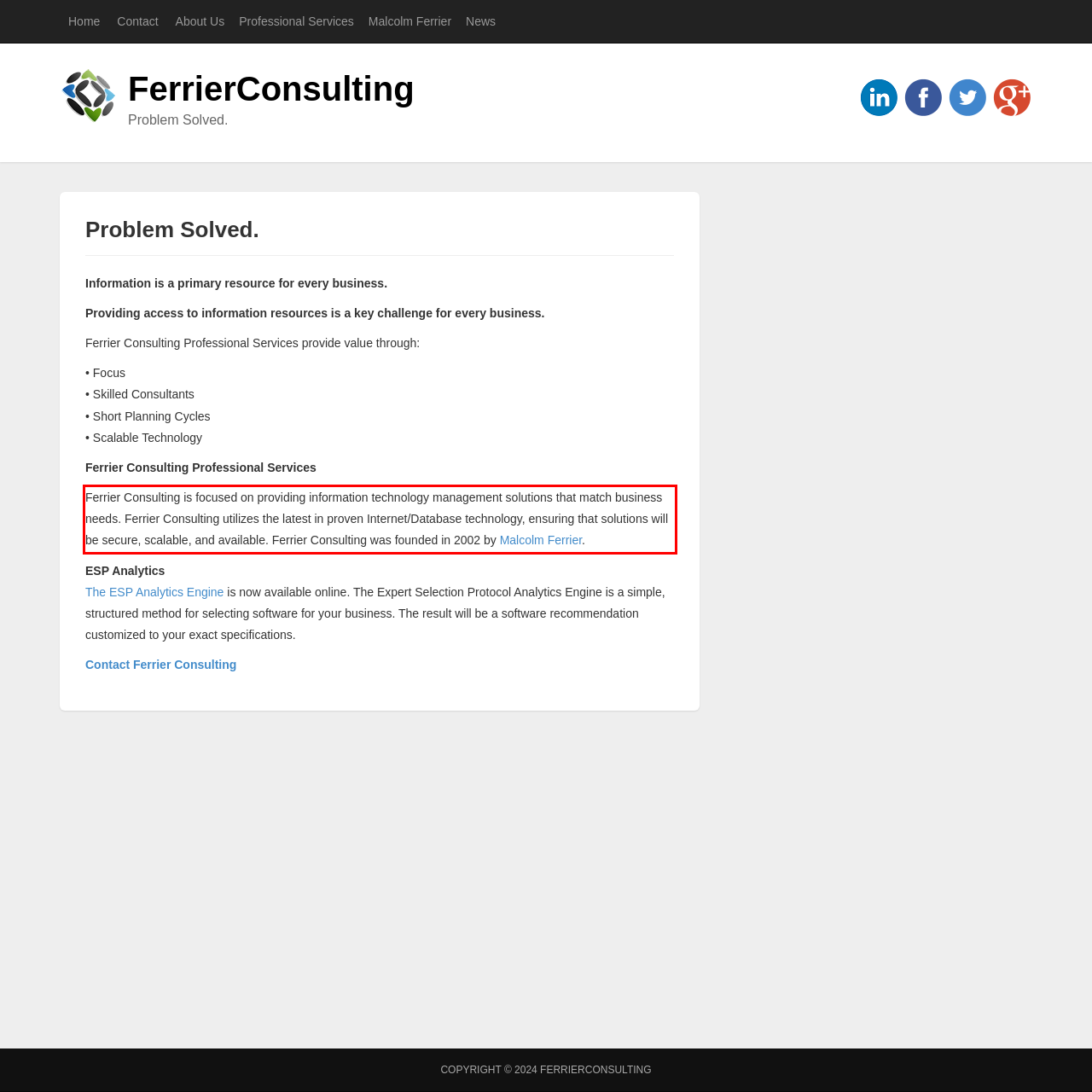Identify and transcribe the text content enclosed by the red bounding box in the given screenshot.

Ferrier Consulting is focused on providing information technology management solutions that match business needs. Ferrier Consulting utilizes the latest in proven Internet/Database technology, ensuring that solutions will be secure, scalable, and available. Ferrier Consulting was founded in 2002 by Malcolm Ferrier.